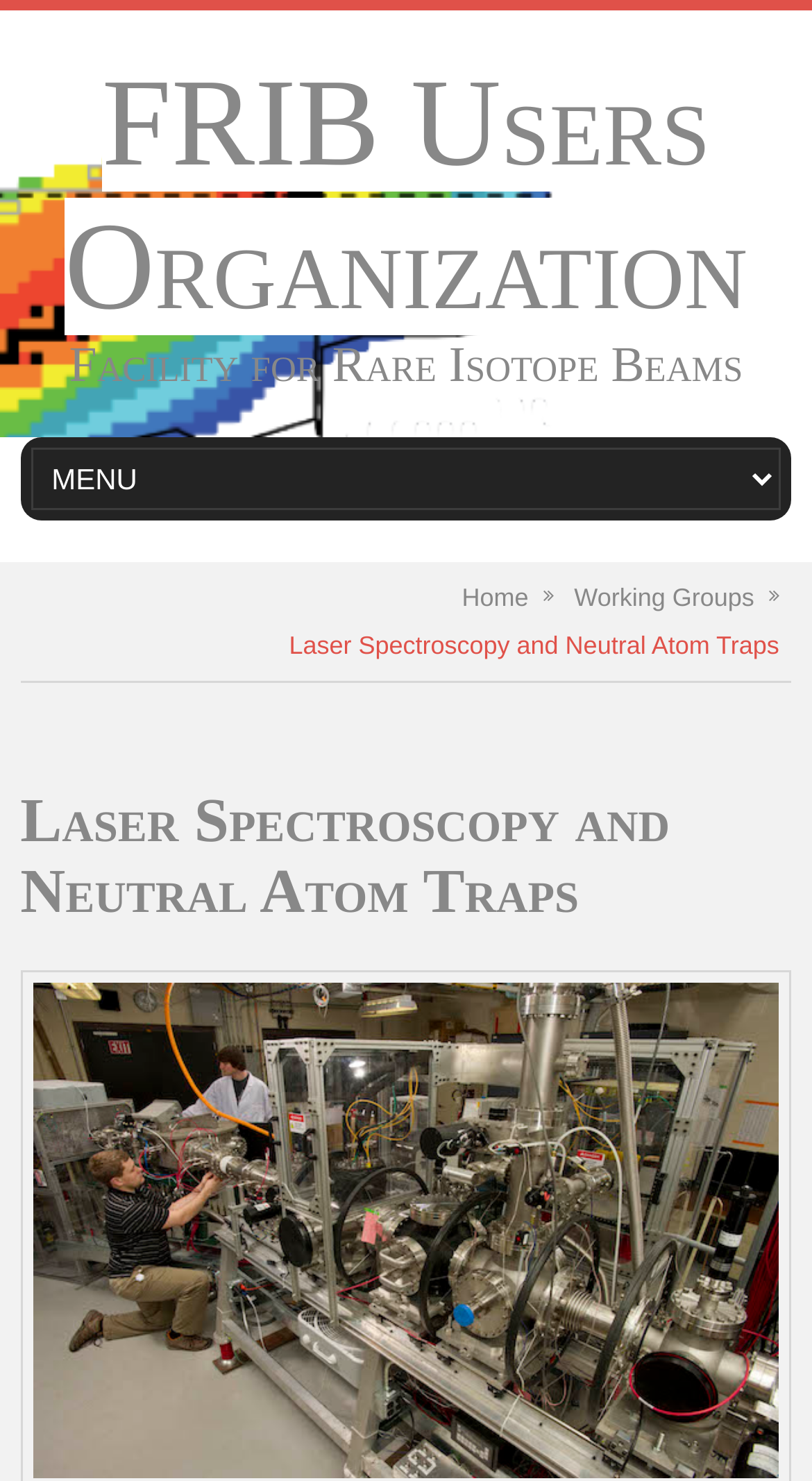Is the combobox expanded?
Give a one-word or short-phrase answer derived from the screenshot.

No